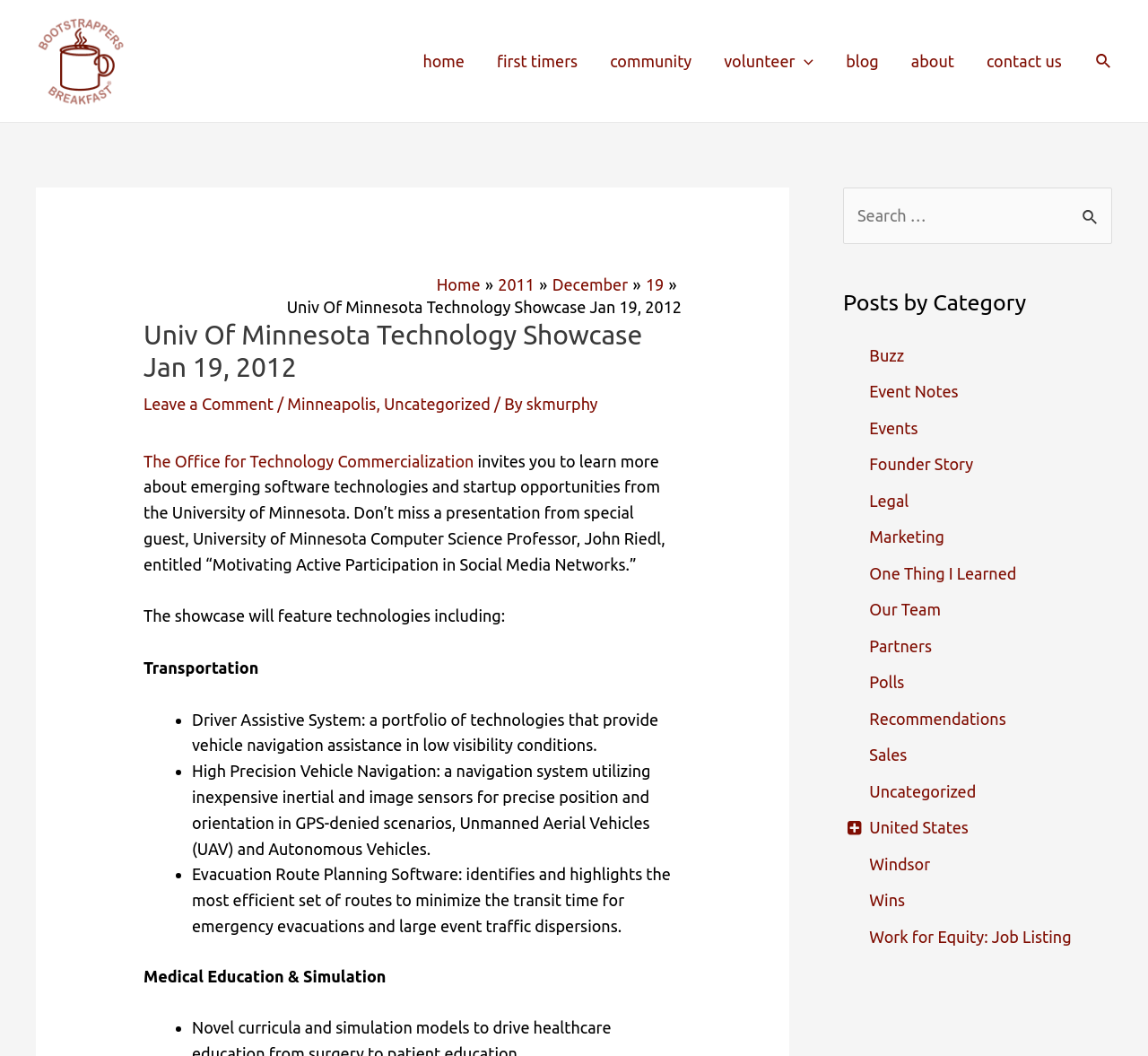Determine the main headline of the webpage and provide its text.

Univ Of Minnesota Technology Showcase Jan 19, 2012